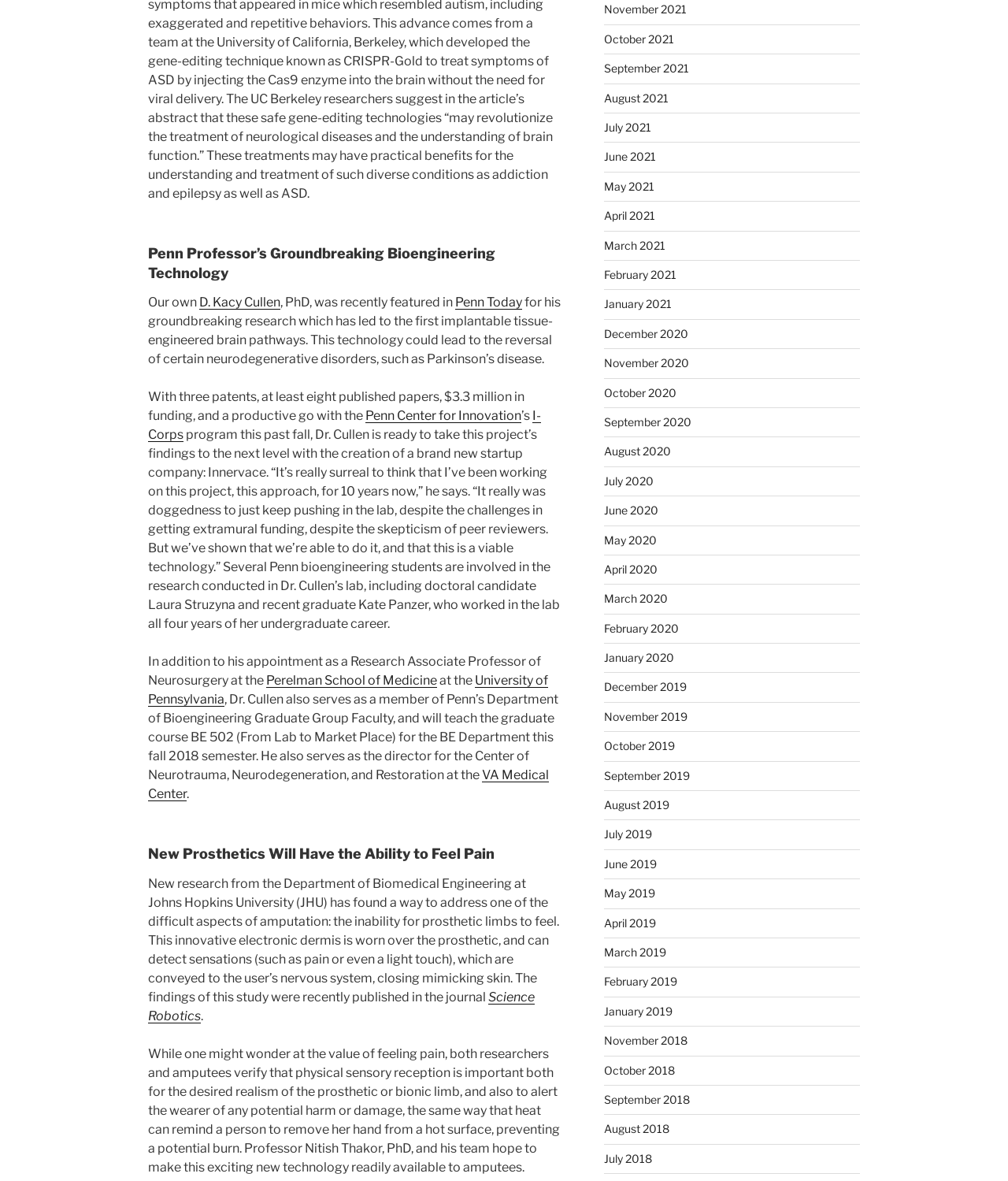Kindly determine the bounding box coordinates for the area that needs to be clicked to execute this instruction: "View news from November 2021".

[0.599, 0.002, 0.681, 0.014]